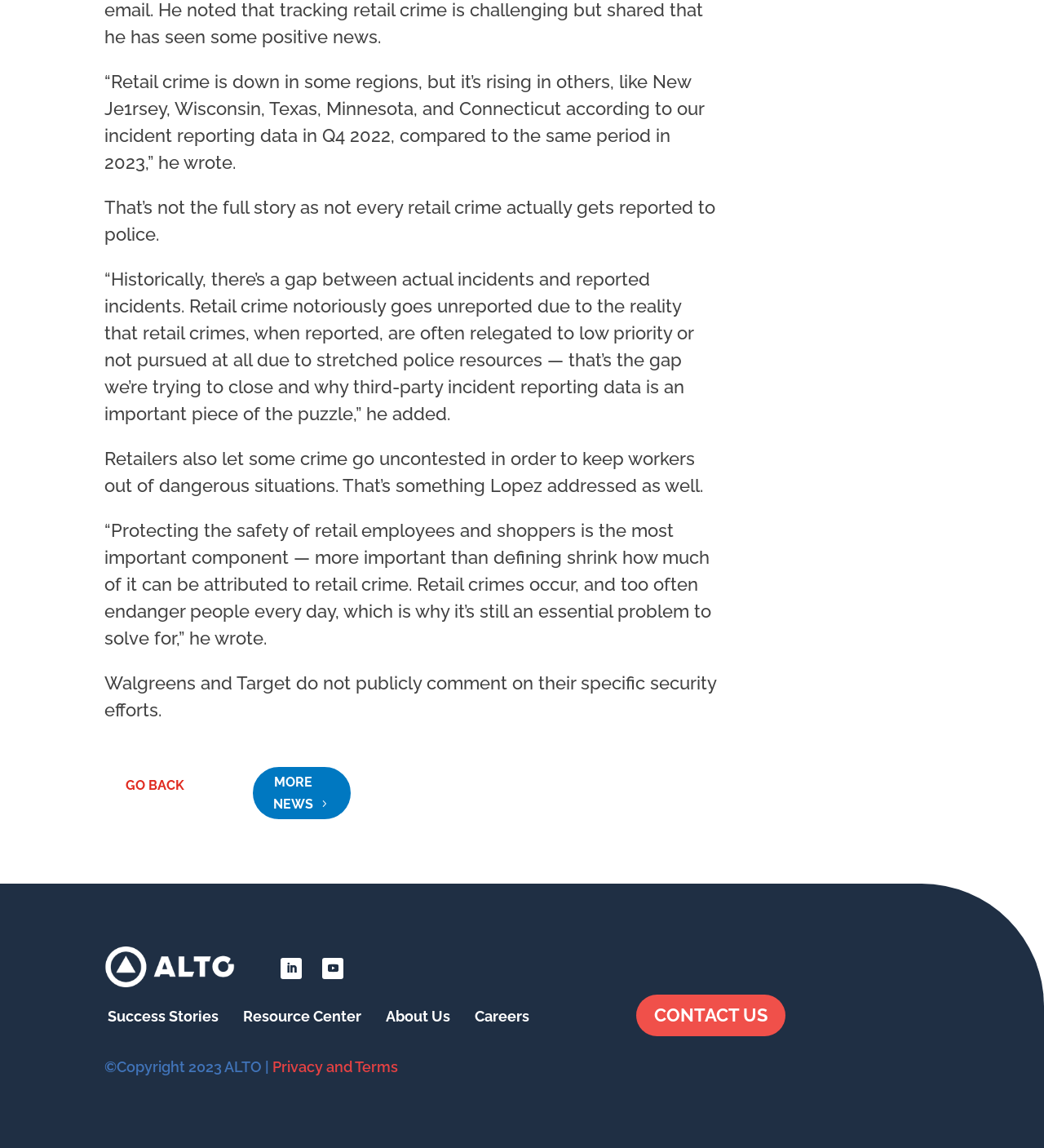From the webpage screenshot, predict the bounding box coordinates (top-left x, top-left y, bottom-right x, bottom-right y) for the UI element described here: Follow

[0.309, 0.834, 0.329, 0.853]